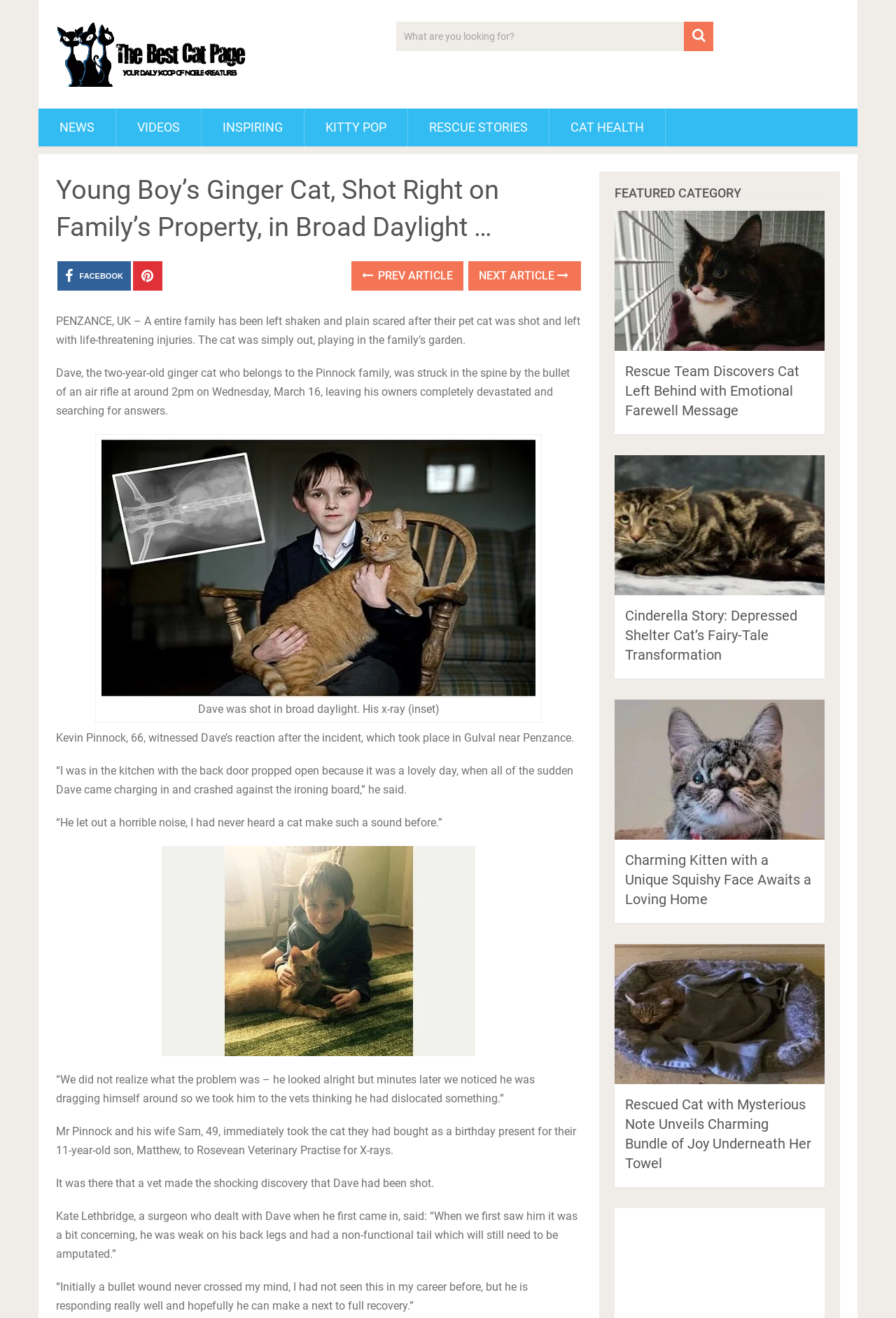Indicate the bounding box coordinates of the element that needs to be clicked to satisfy the following instruction: "Click the Book Now button". The coordinates should be four float numbers between 0 and 1, i.e., [left, top, right, bottom].

None